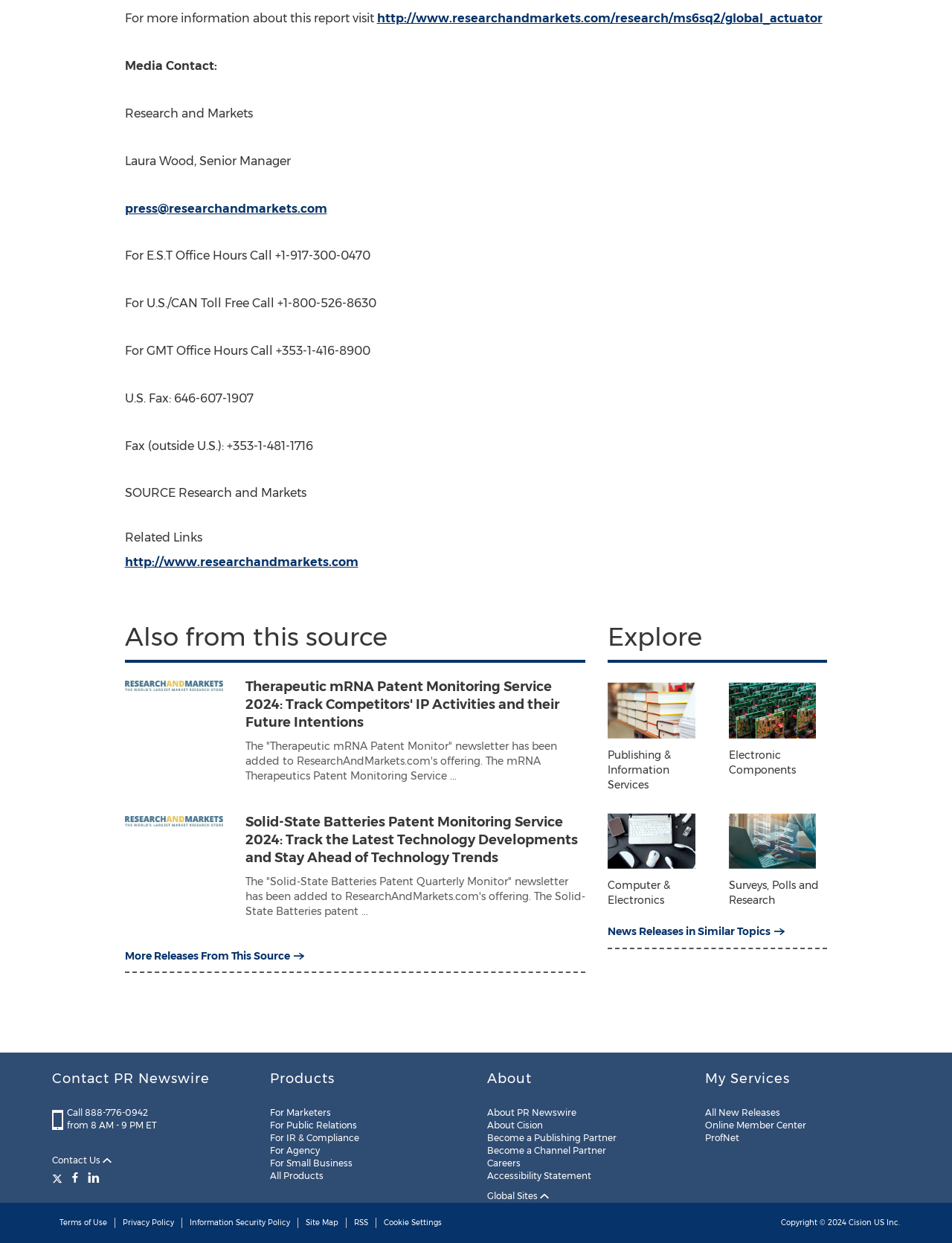Could you locate the bounding box coordinates for the section that should be clicked to accomplish this task: "Explore the 'Publishing & Information Services' category".

[0.639, 0.602, 0.705, 0.636]